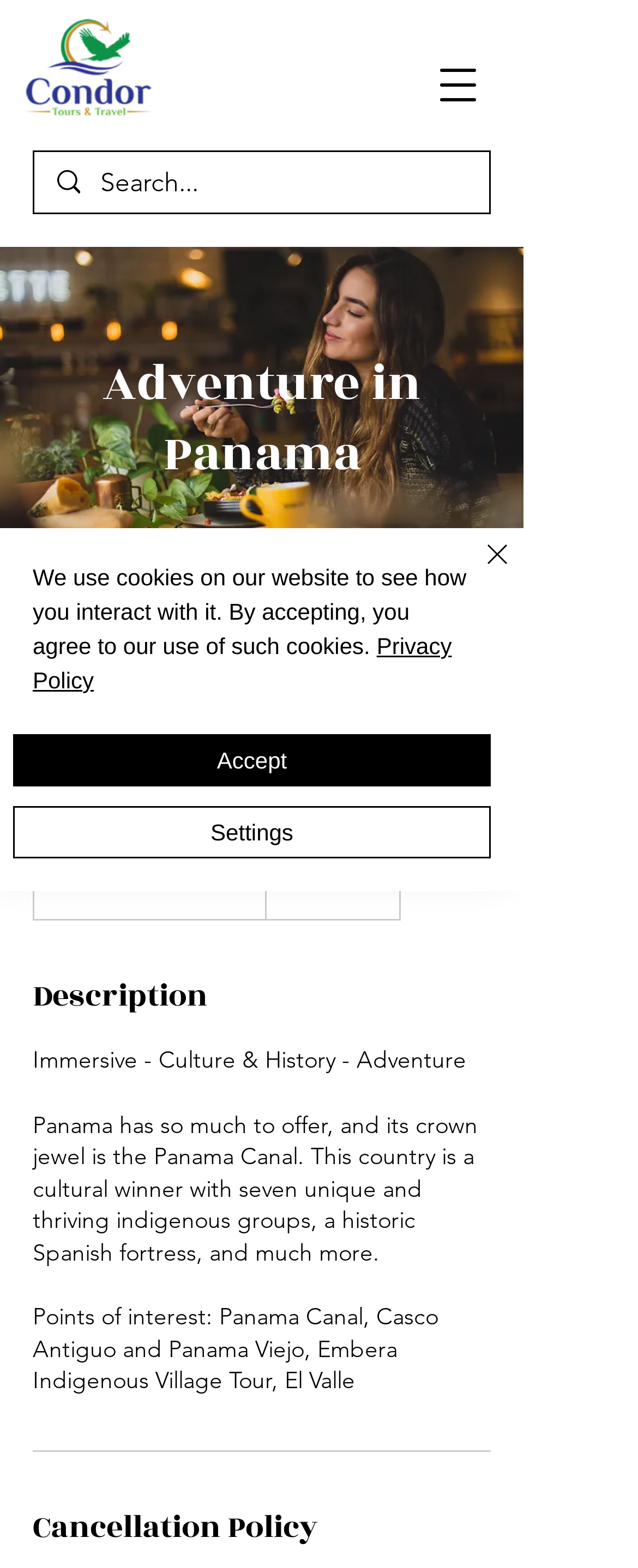What is the name of the image at the top left corner?
Identify the answer in the screenshot and reply with a single word or phrase.

Condor.png